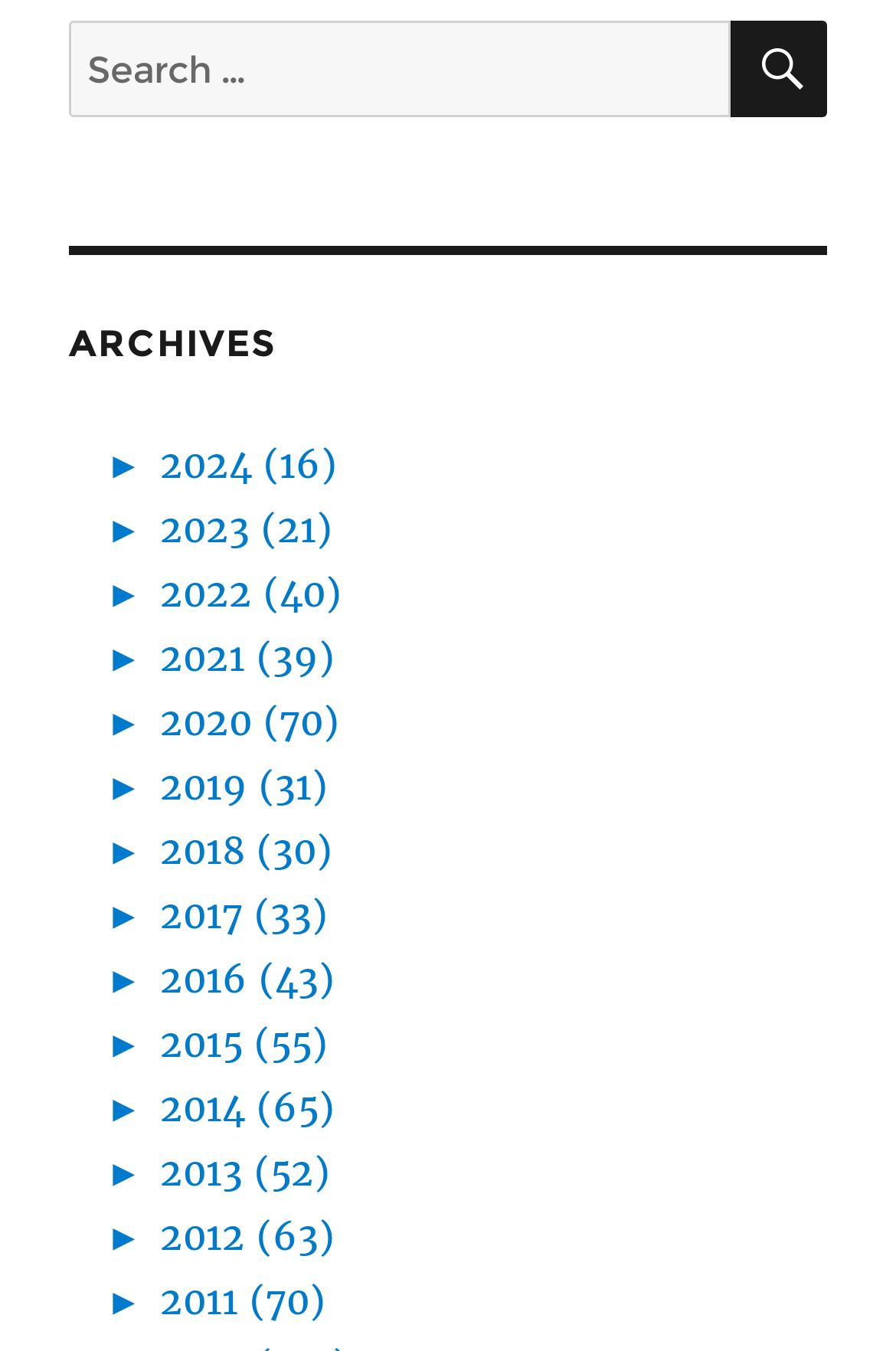Please identify the bounding box coordinates of the element I should click to complete this instruction: 'Click on 2024 archives'. The coordinates should be given as four float numbers between 0 and 1, like this: [left, top, right, bottom].

[0.118, 0.327, 0.376, 0.361]